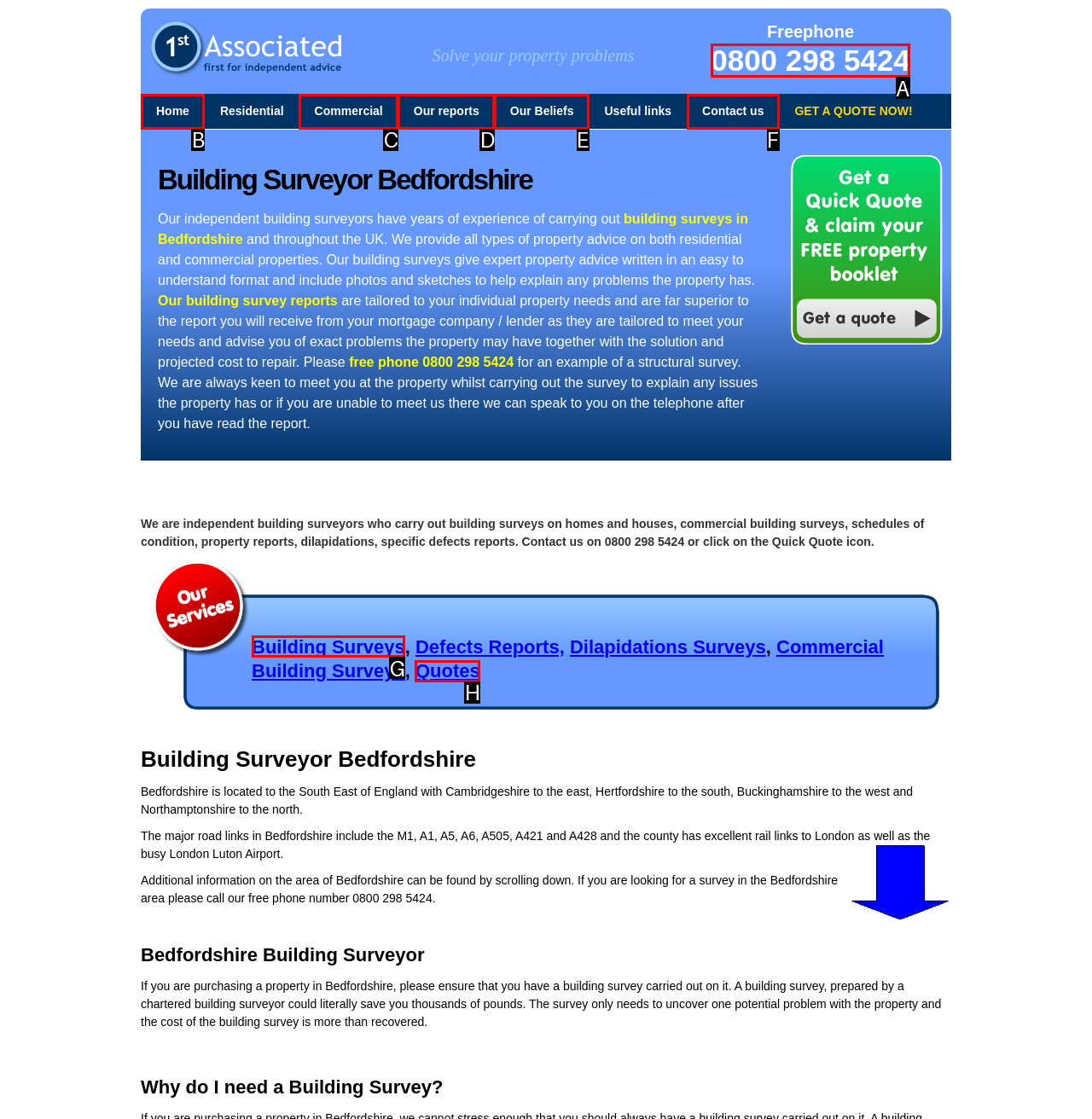Select the UI element that should be clicked to execute the following task: Call the freephone number
Provide the letter of the correct choice from the given options.

A